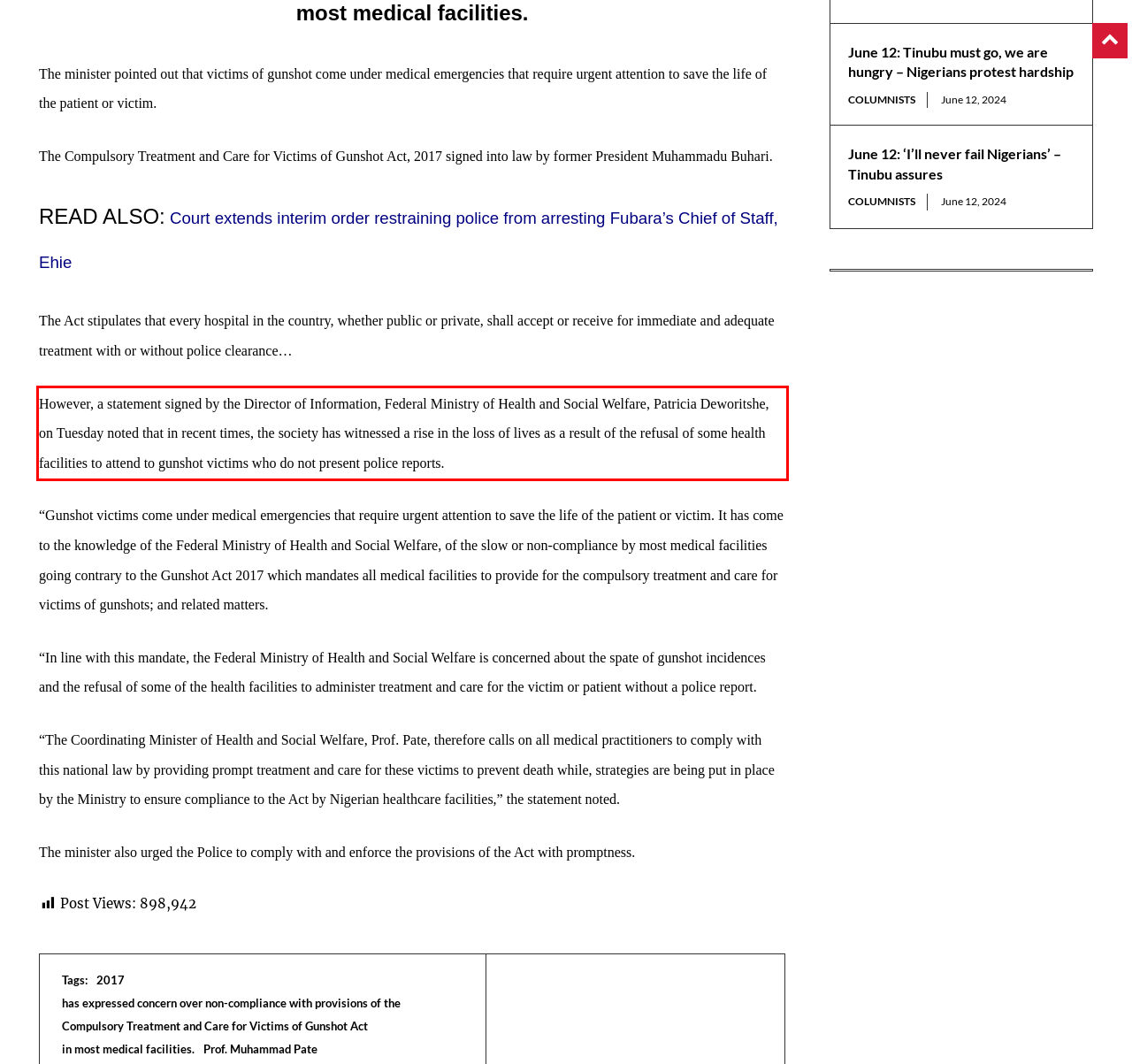You are provided with a screenshot of a webpage that includes a red bounding box. Extract and generate the text content found within the red bounding box.

However, a statement signed by the Director of Information, Federal Ministry of Health and Social Welfare, Patricia Deworitshe, on Tuesday noted that in recent times, the society has witnessed a rise in the loss of lives as a result of the refusal of some health facilities to attend to gunshot victims who do not present police reports.